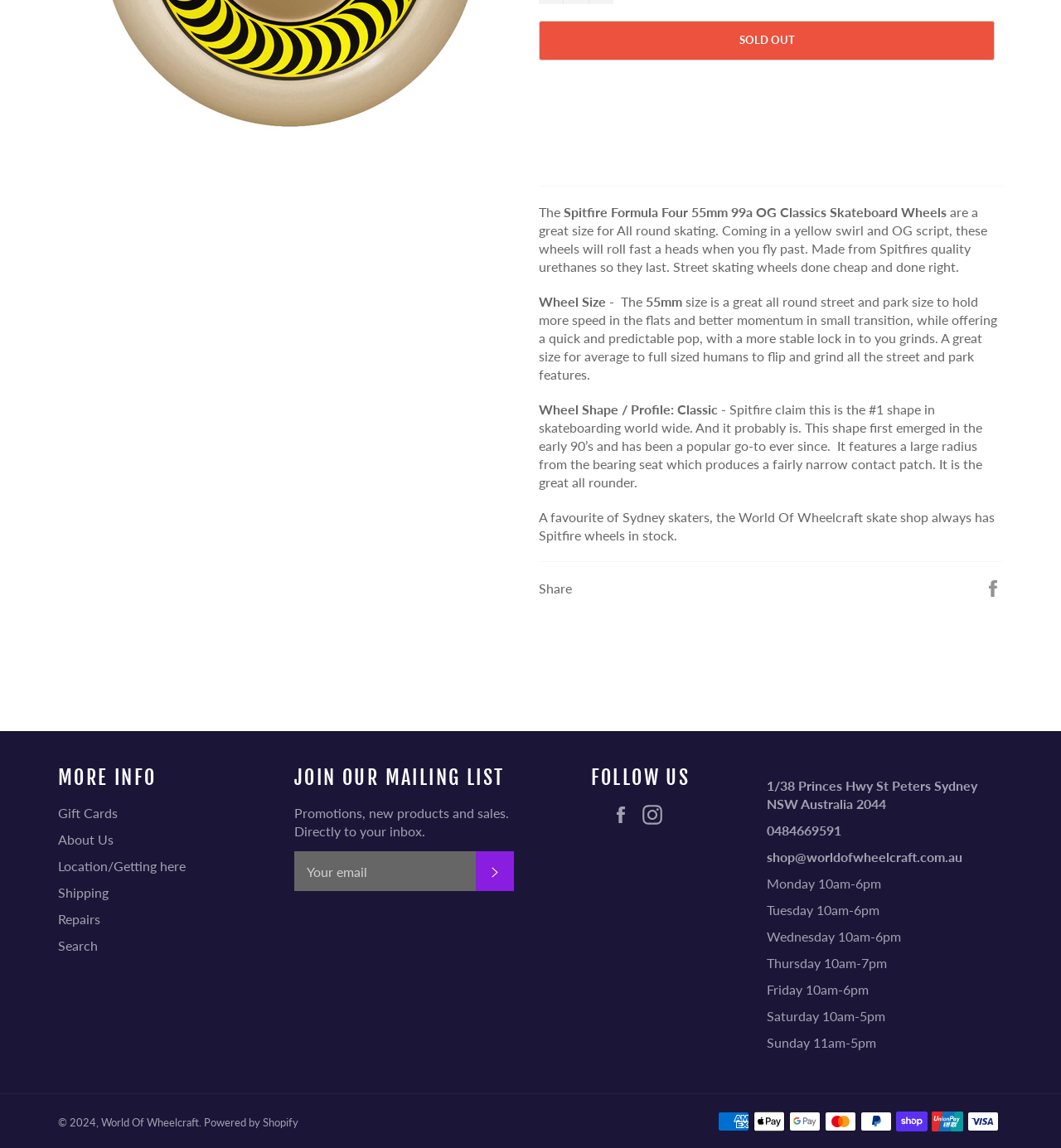Identify the bounding box coordinates for the UI element that matches this description: "Share on Facebook".

[0.927, 0.504, 0.945, 0.518]